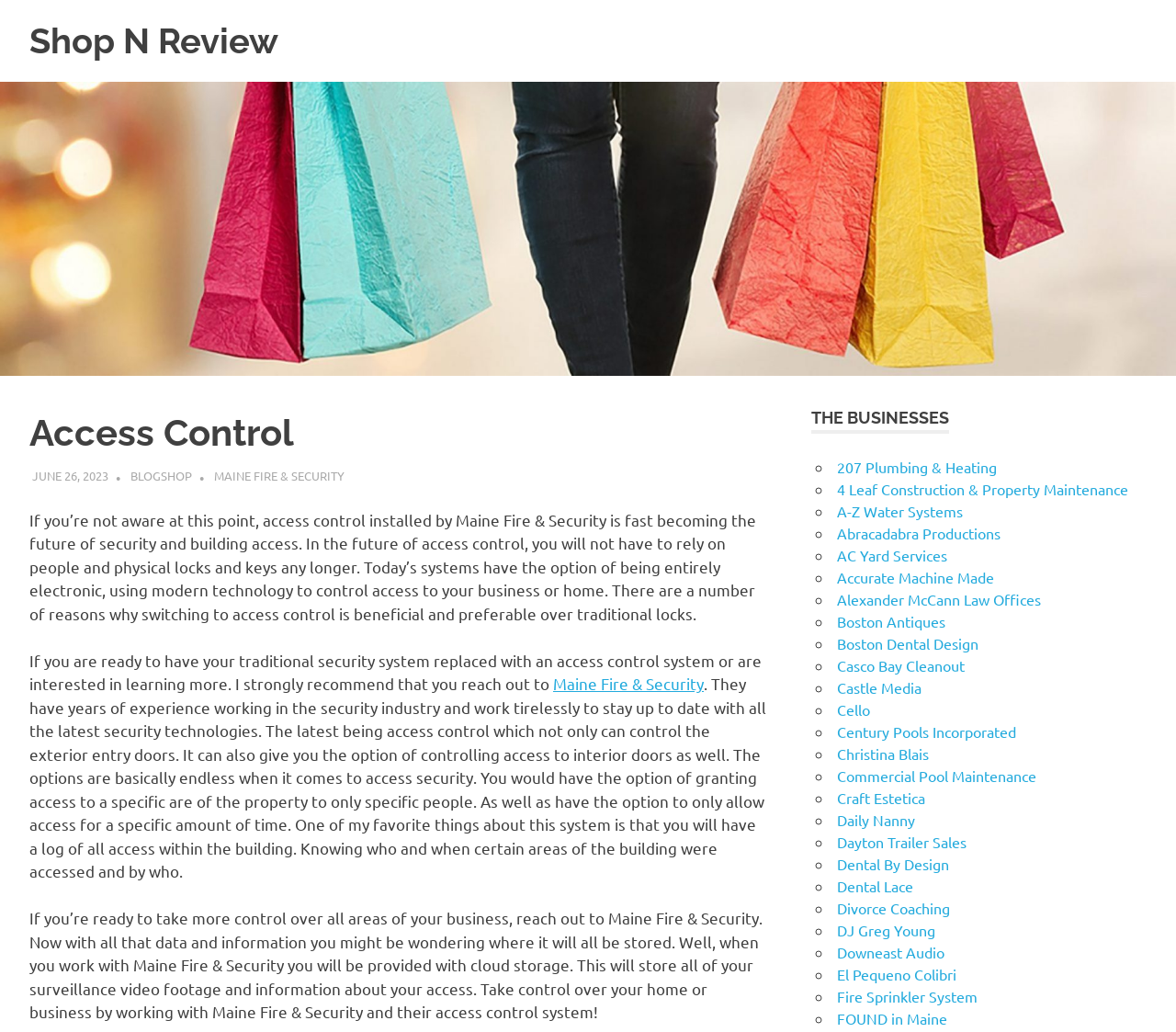What type of businesses are listed on this webpage?
From the details in the image, provide a complete and detailed answer to the question.

The webpage lists various local businesses, including plumbing and heating companies, construction companies, law offices, and more, which suggests that the webpage is promoting or showcasing these businesses in some way.